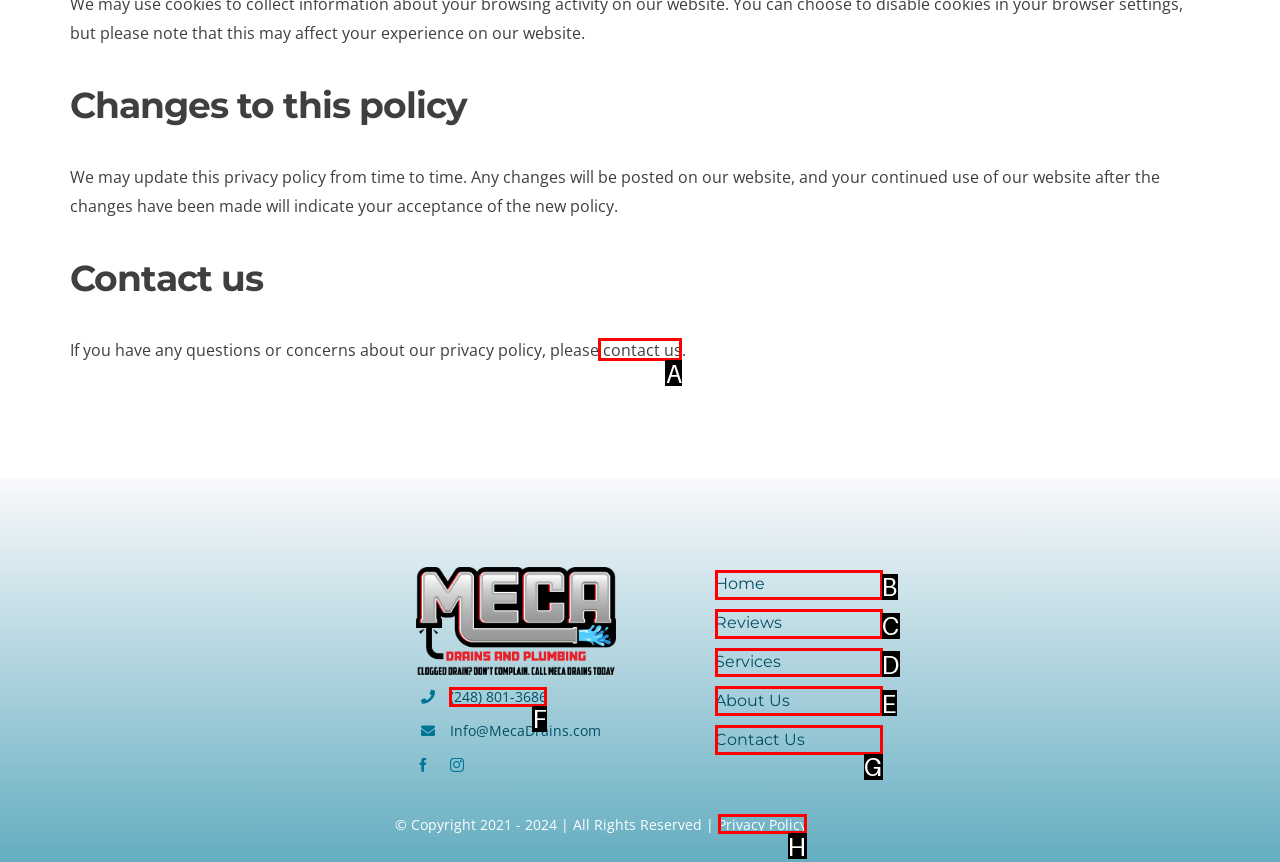Indicate the UI element to click to perform the task: View Privacy Policy. Reply with the letter corresponding to the chosen element.

H